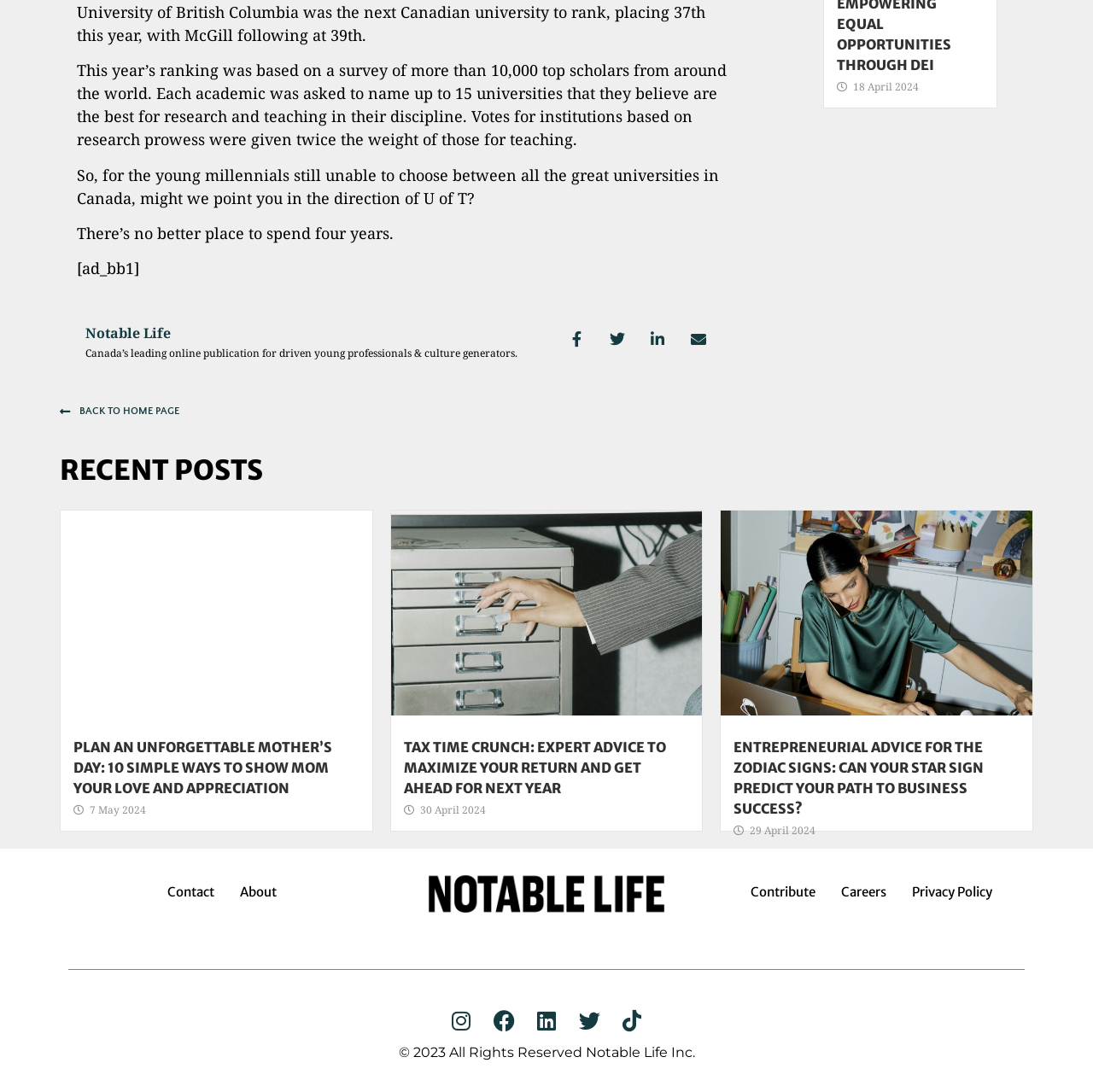What is the copyright year of the webpage?
Please provide a single word or phrase in response based on the screenshot.

2023